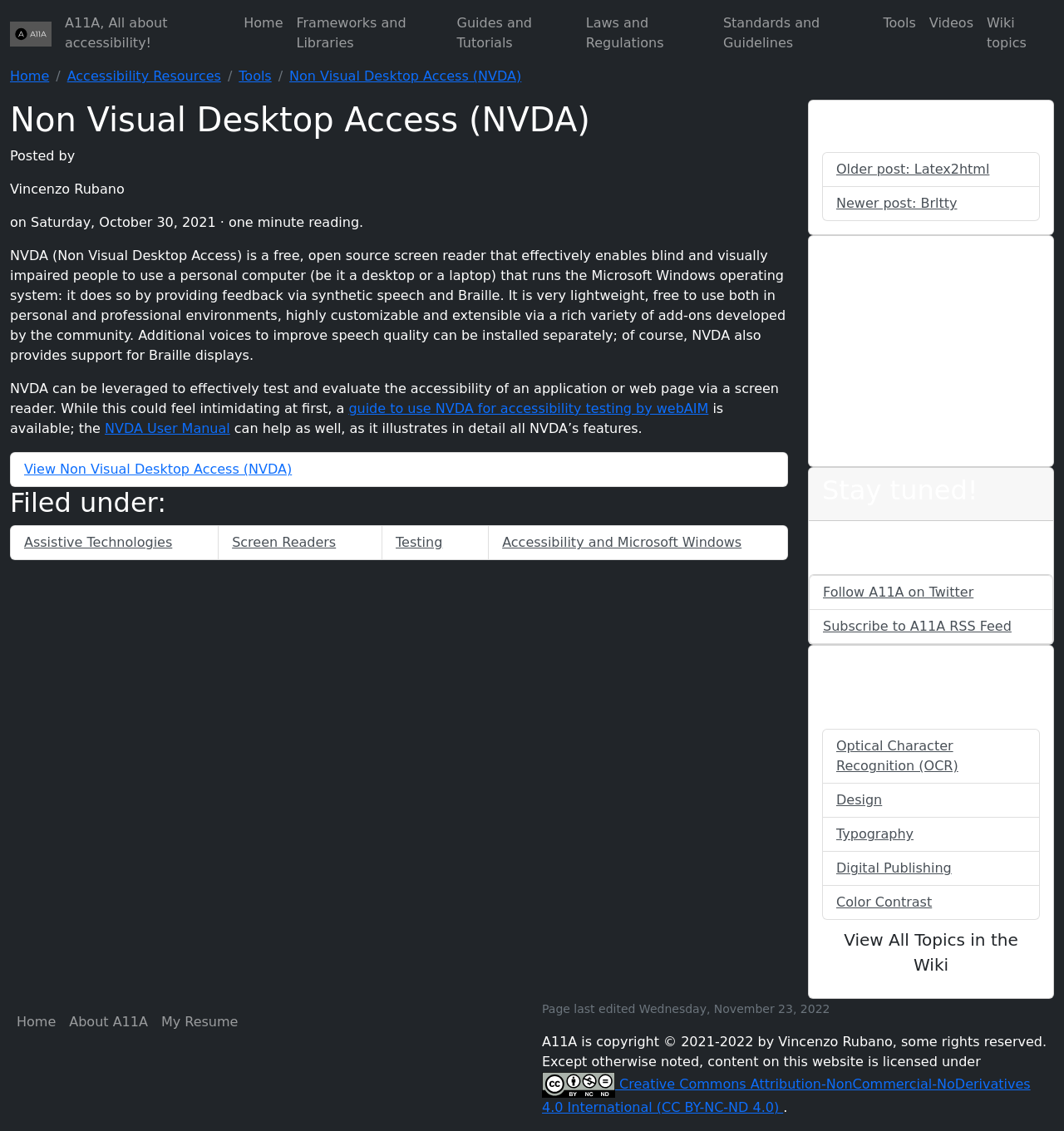What is the author of the webpage?
Answer with a single word or phrase by referring to the visual content.

Vincenzo Rubano